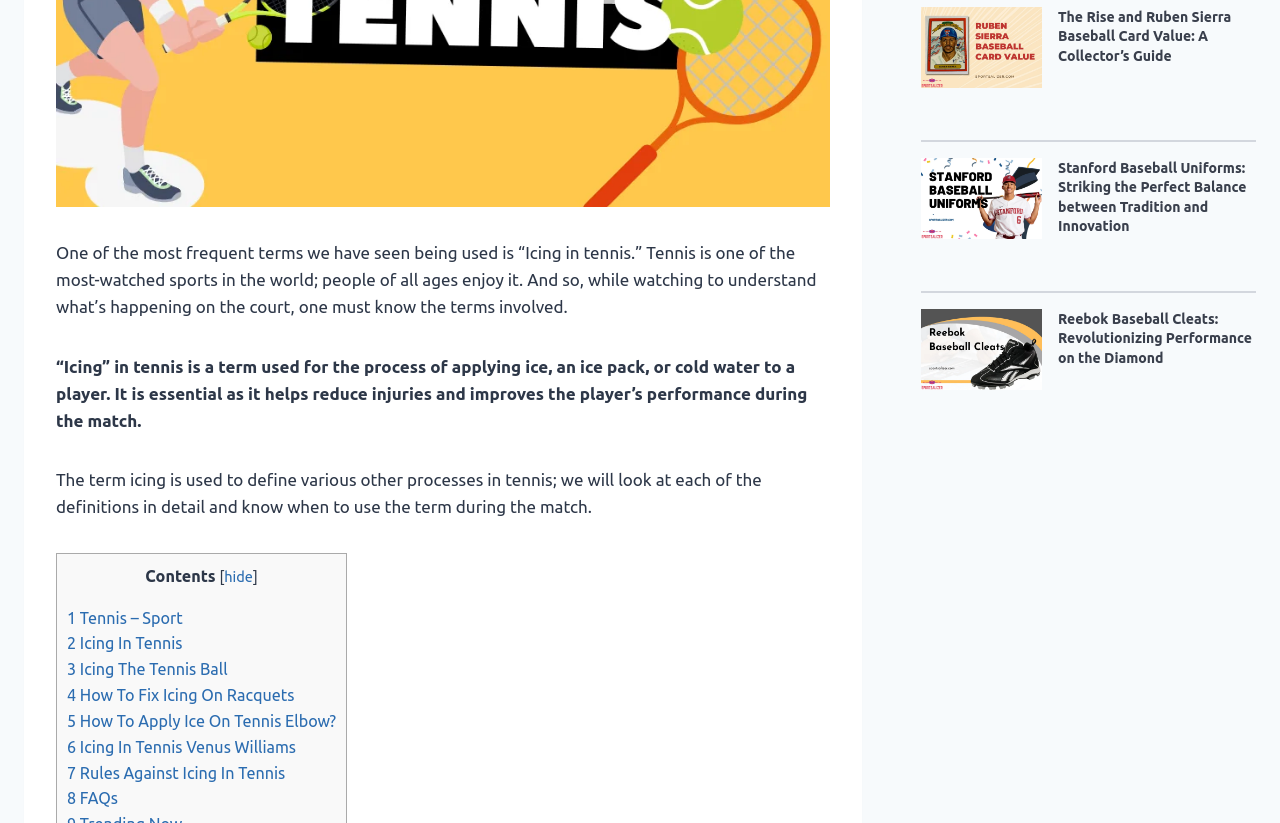Calculate the bounding box coordinates of the UI element given the description: "hide".

[0.175, 0.69, 0.198, 0.71]